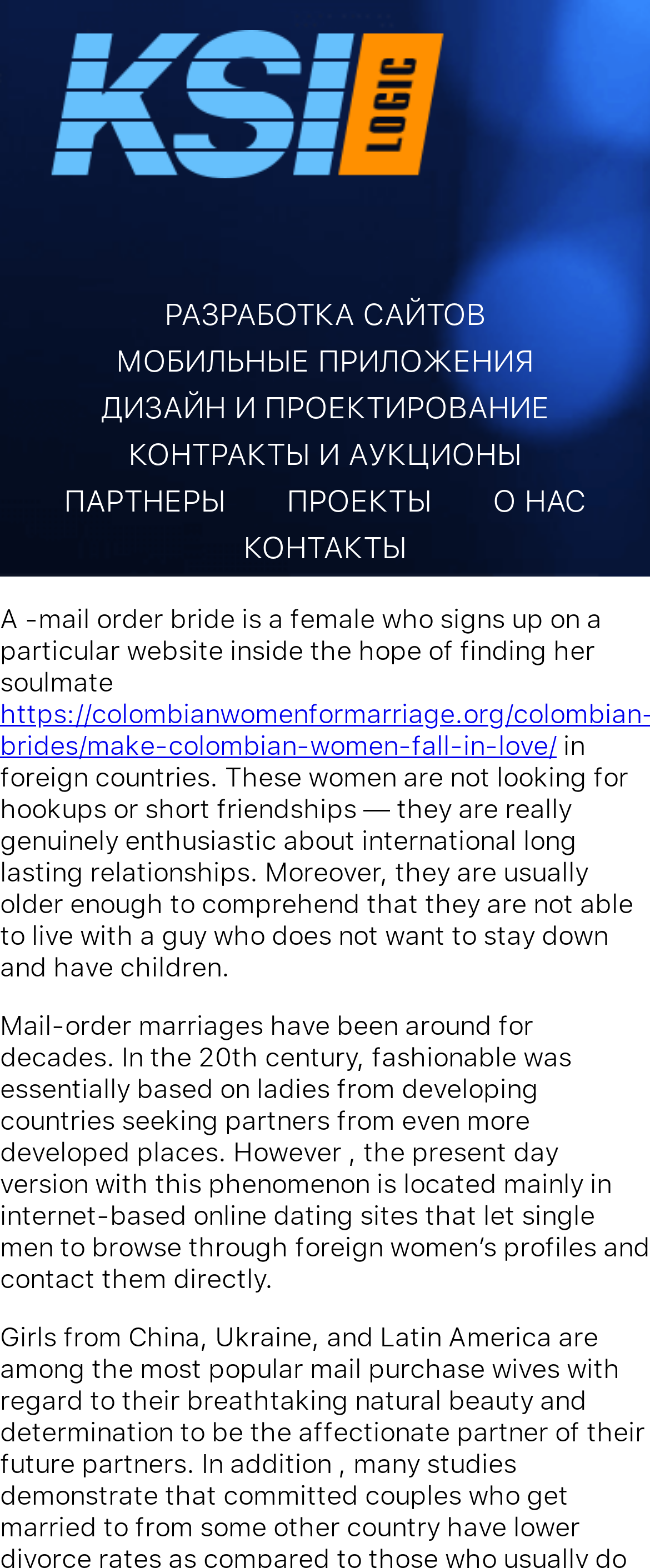Please identify the bounding box coordinates of the element that needs to be clicked to execute the following command: "Contact the website through the 'КОНТАКТЫ' link". Provide the bounding box using four float numbers between 0 and 1, formatted as [left, top, right, bottom].

[0.374, 0.338, 0.626, 0.368]